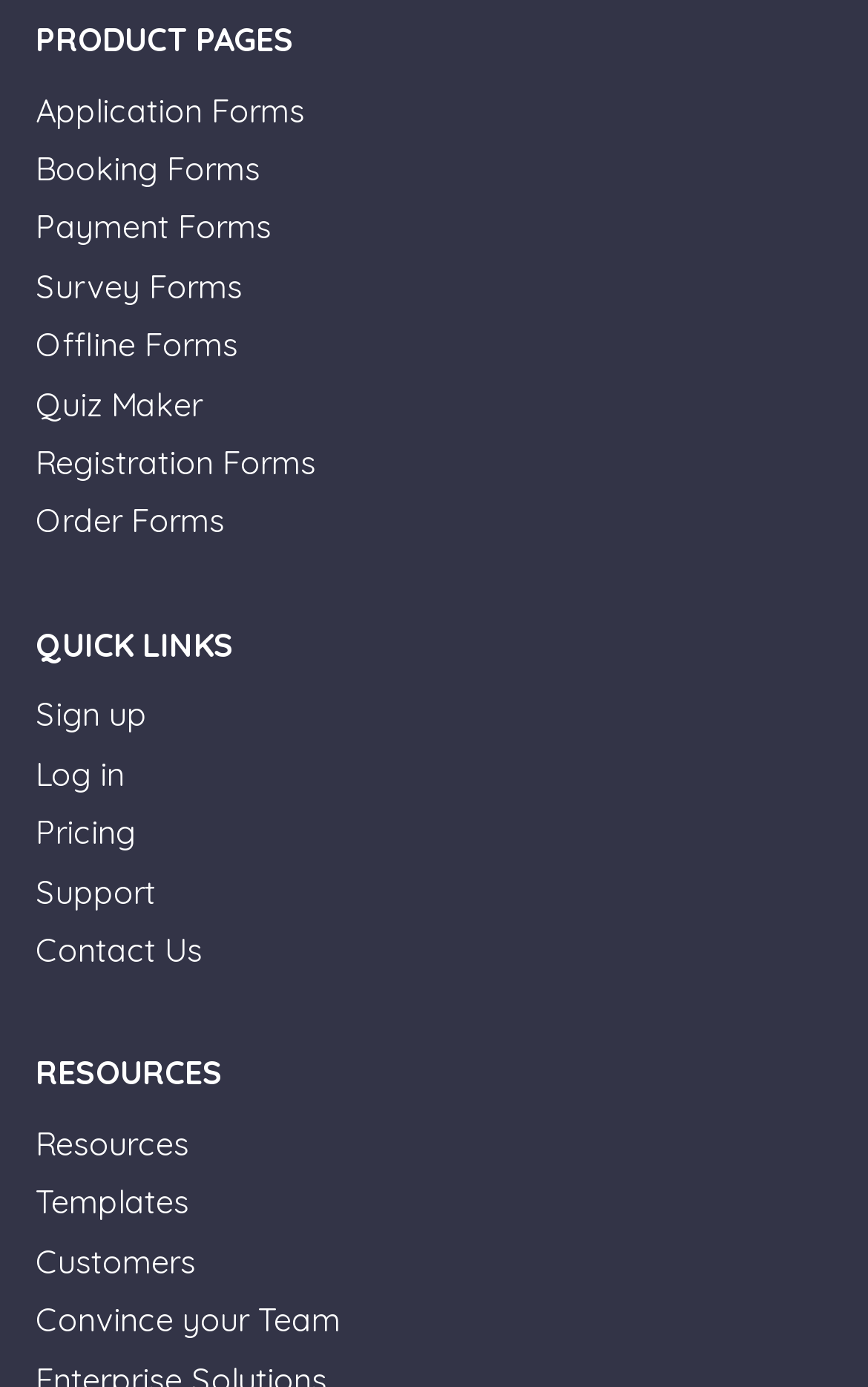Identify the bounding box coordinates for the element that needs to be clicked to fulfill this instruction: "Sign up". Provide the coordinates in the format of four float numbers between 0 and 1: [left, top, right, bottom].

[0.041, 0.501, 0.169, 0.53]